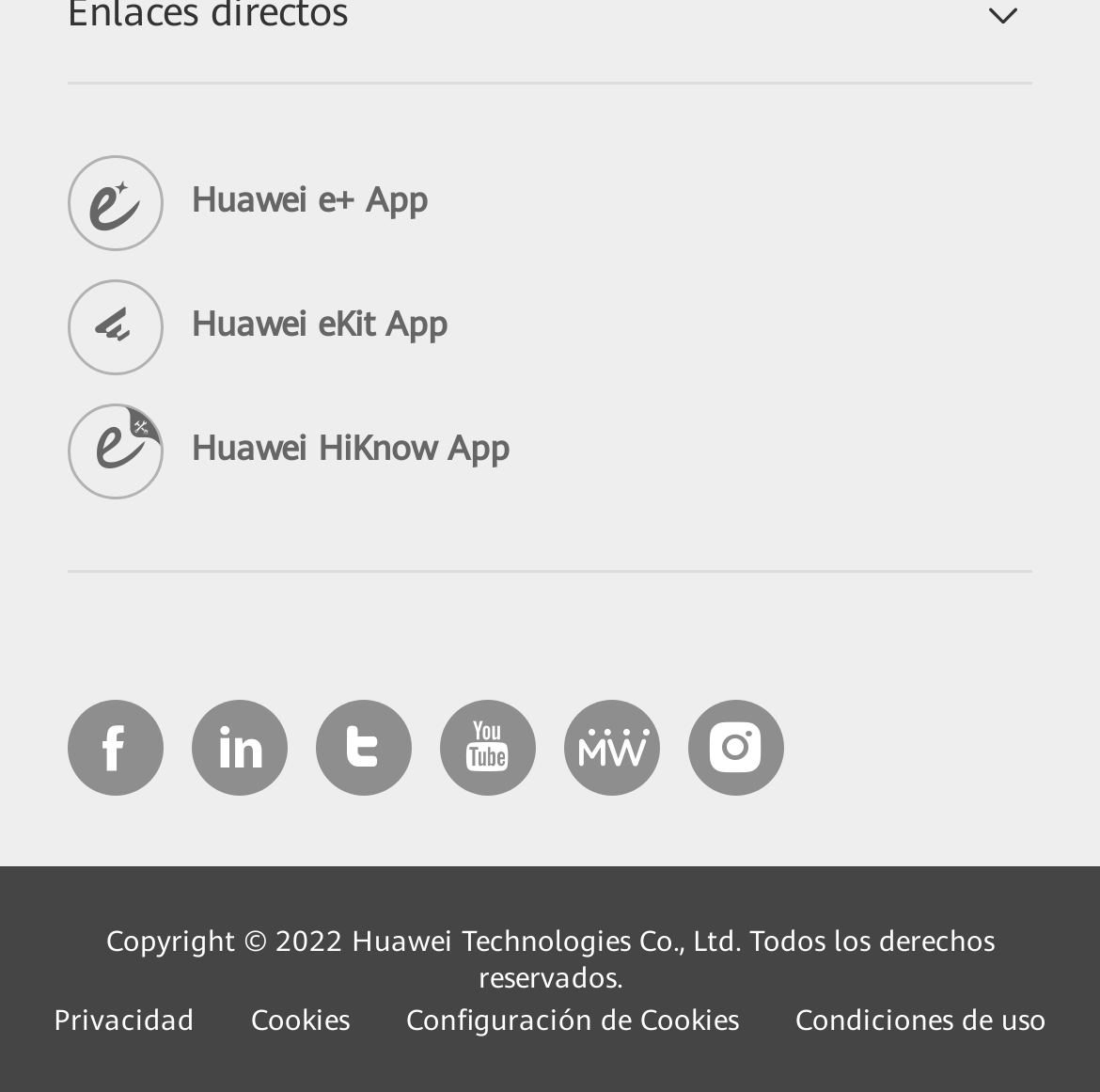How many links are there in the footer section?
Please provide a detailed and comprehensive answer to the question.

I counted the number of links in the footer section, which are 'Privacidad', 'Cookies', 'Configuración de Cookies', 'Condiciones de uso', and found that there are 5 links in total.